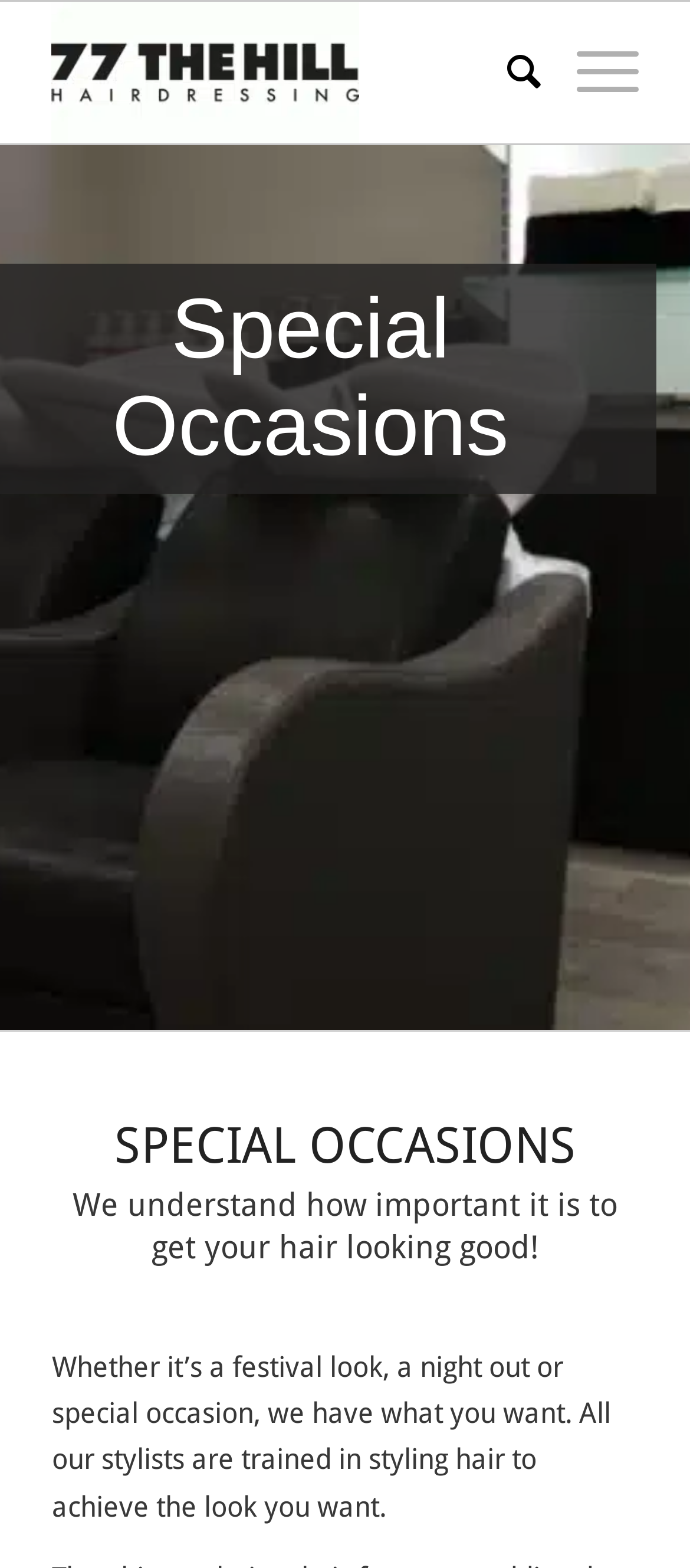Locate the bounding box of the UI element defined by this description: "Search". The coordinates should be given as four float numbers between 0 and 1, formatted as [left, top, right, bottom].

[0.684, 0.001, 0.784, 0.091]